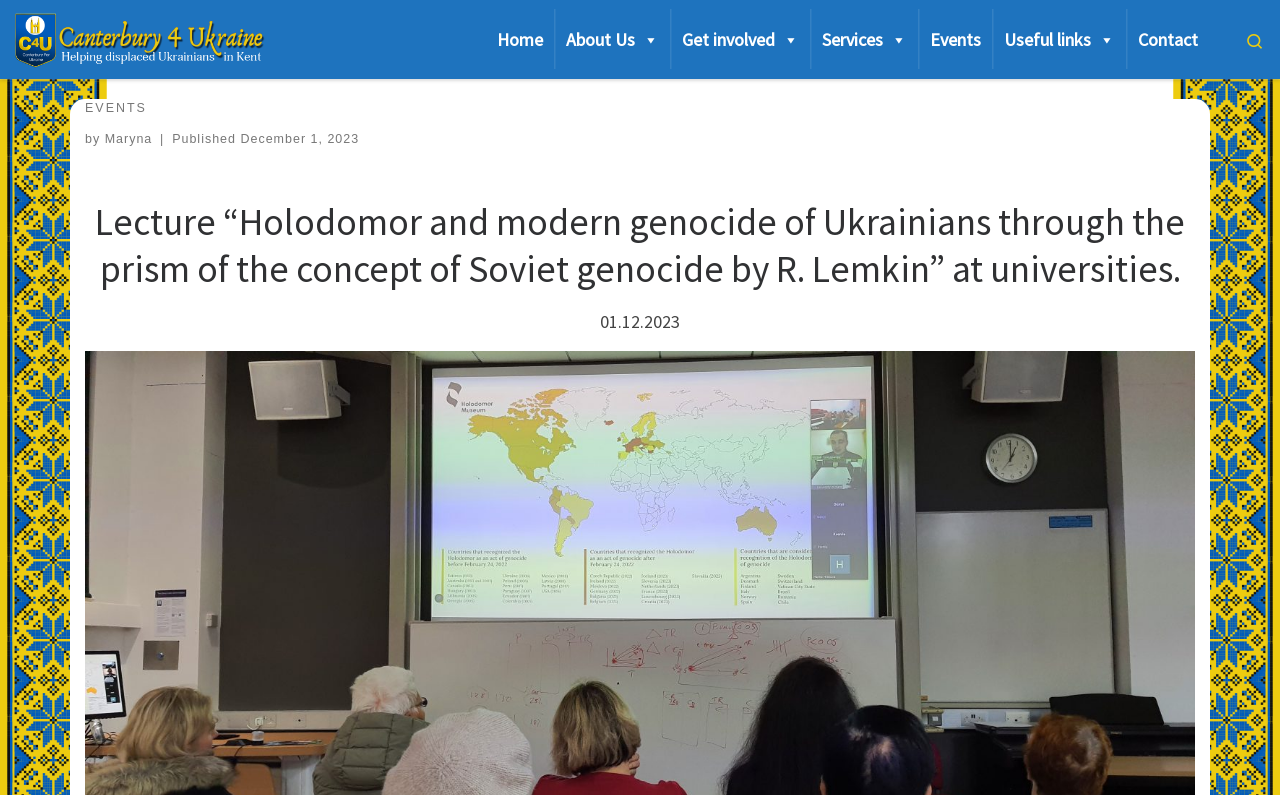What is the purpose of the 'Get involved' link? Using the information from the screenshot, answer with a single word or phrase.

To get involved with the organization